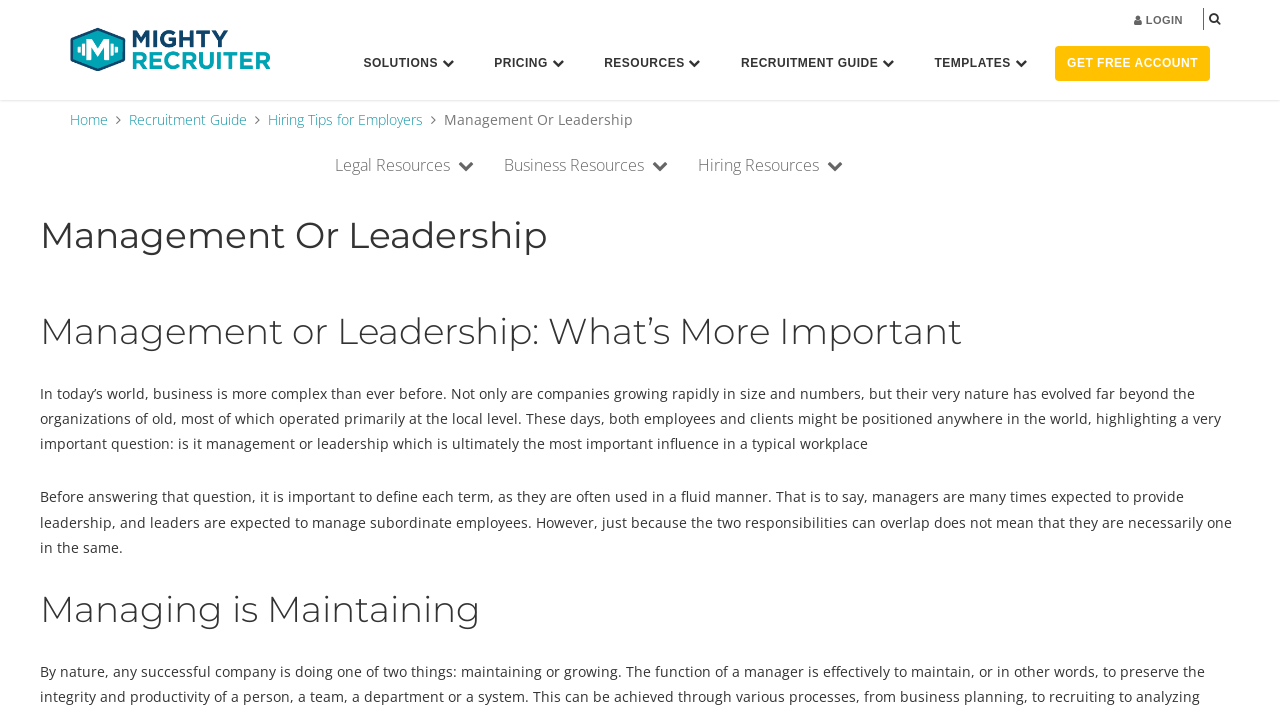What is the name of the company?
Please craft a detailed and exhaustive response to the question.

The company name can be found in the top-left corner of the webpage, where the logo is located. The image element with the bounding box coordinates [0.055, 0.038, 0.211, 0.101] contains the company name 'MightyRecruiter'.